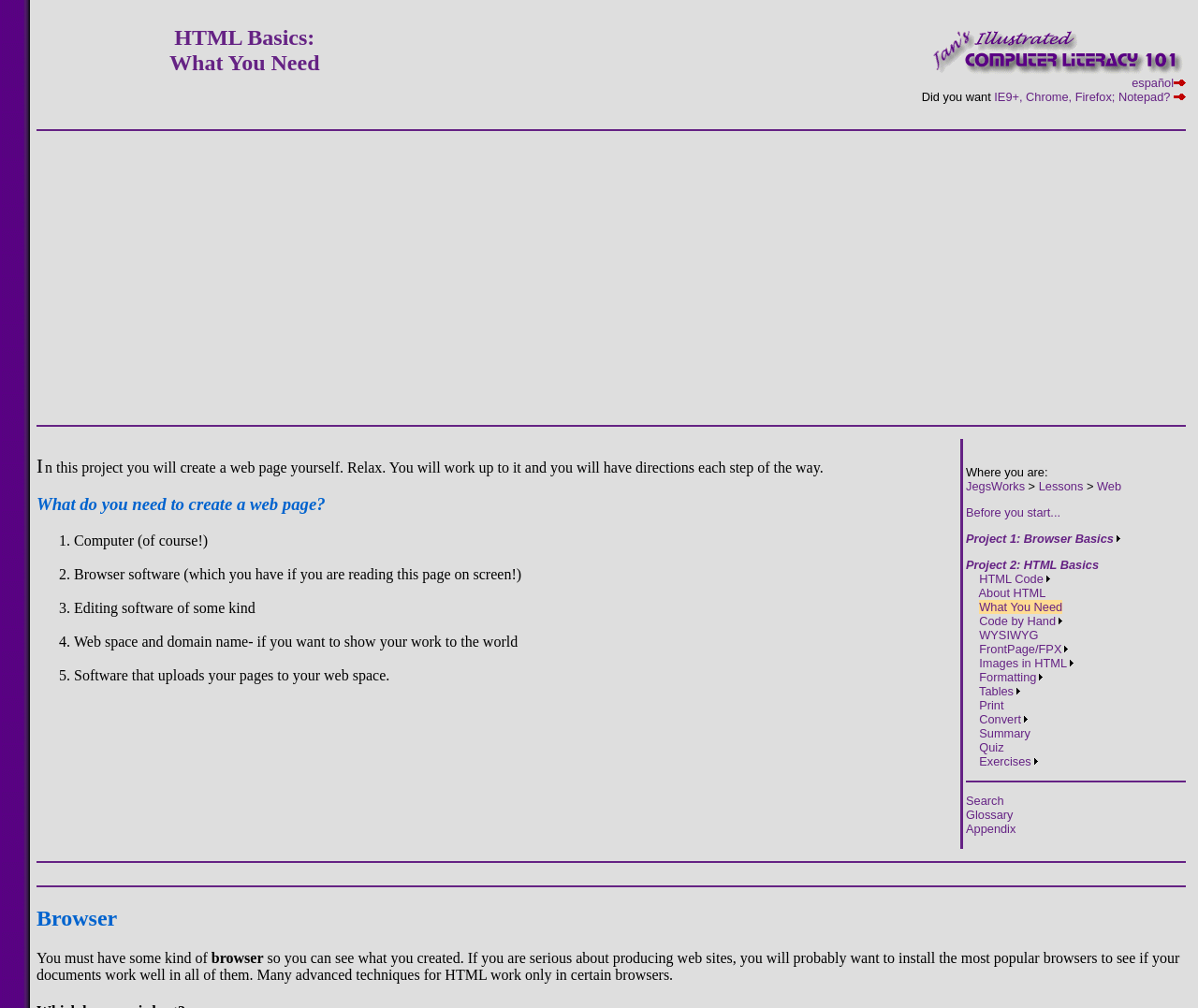What do you need to create a web page?
Using the image as a reference, deliver a detailed and thorough answer to the question.

According to the webpage, to create a web page, you need a computer, browser software, editing software of some kind, web space and domain name if you want to show your work to the world, and software that uploads your pages to your web space.